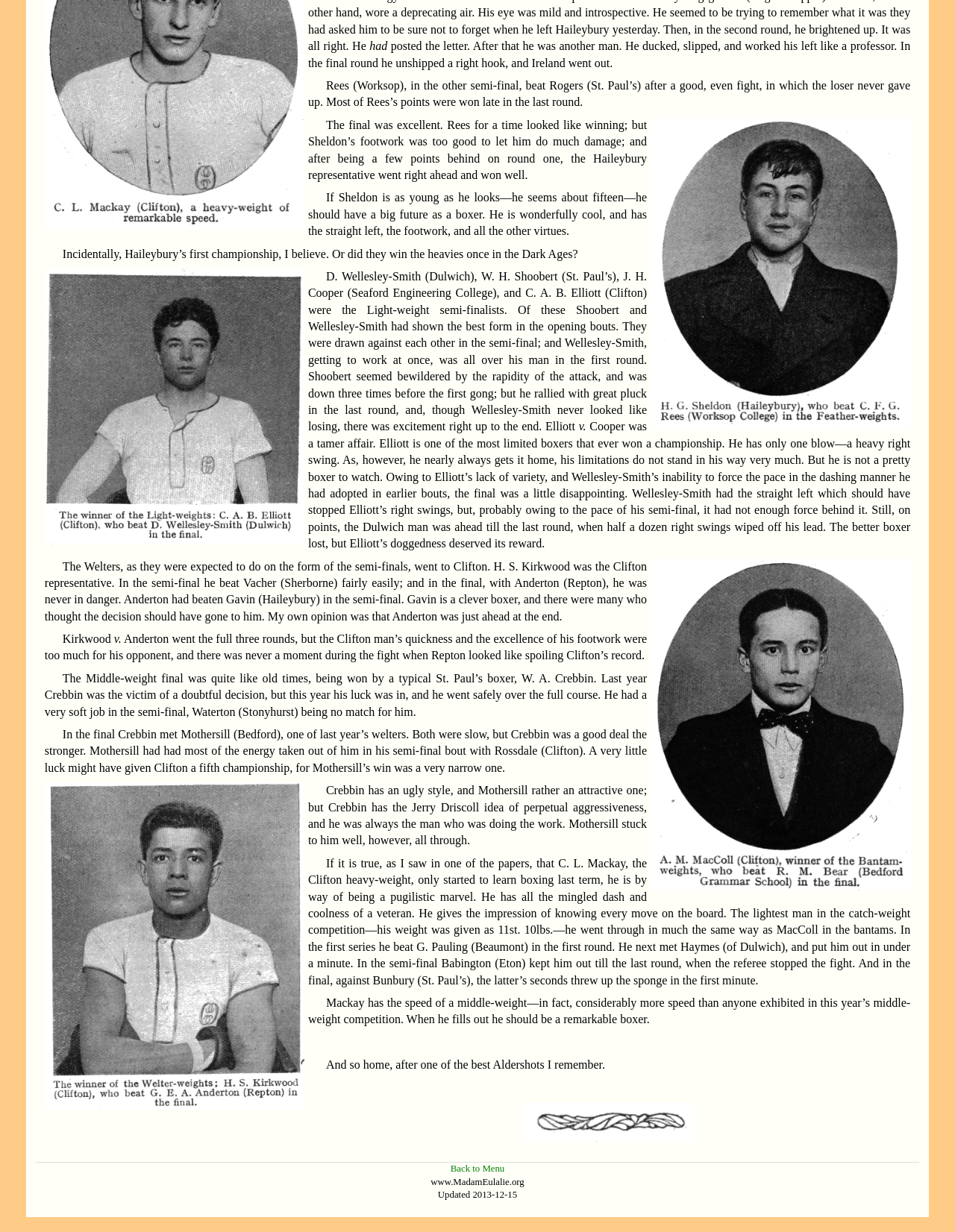Answer succinctly with a single word or phrase:
What is the weight of C. L. Mackay?

11st. 10lbs.